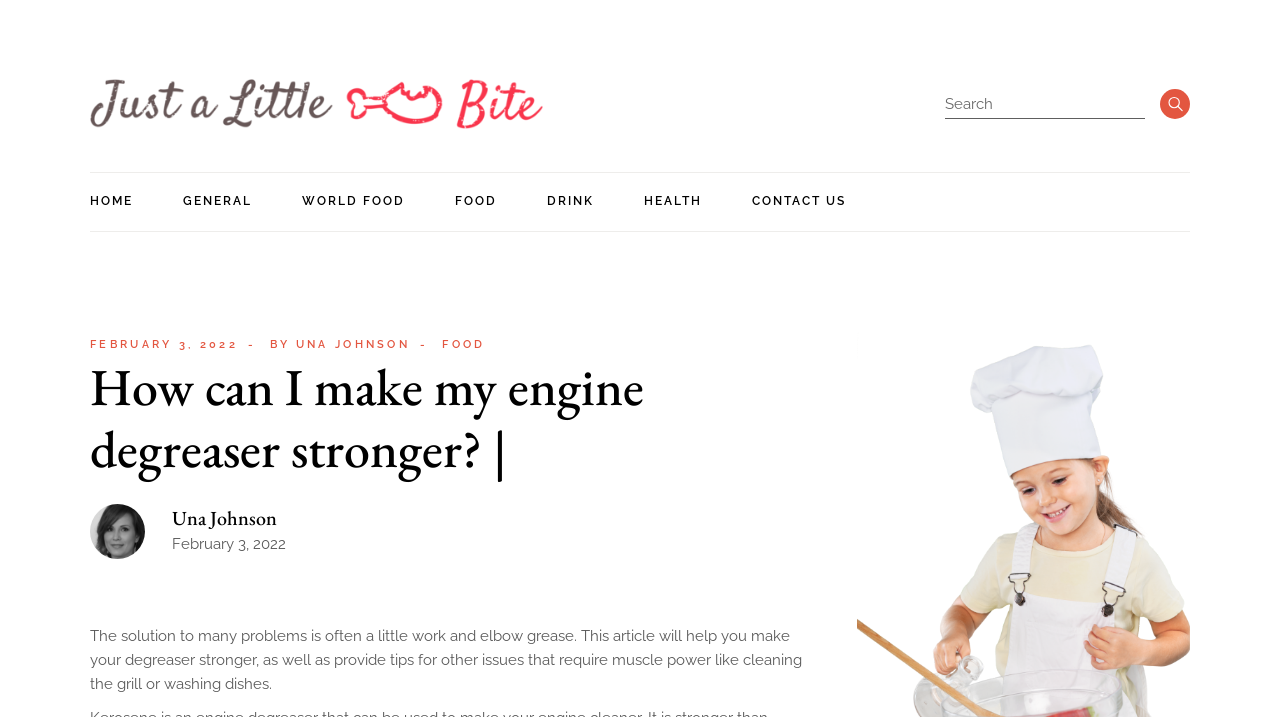Write an elaborate caption that captures the essence of the webpage.

The webpage is an article titled "How can I make my engine degreaser stronger?" from the website JustALittleBite. At the top left corner, there is a logo of JustALittleBite, which is a combination of three images: a dark logo, a light logo, and the text "JustALittleBite". 

To the right of the logo, there is a search bar with a searchbox and a button. The searchbox has a placeholder text "Search". The button has an image of a magnifying glass.

Below the logo and search bar, there is a top navigation menu with several links, including "HOME", "GENERAL", "Social Media", "Lifestyle", "Online Games", "How Many?", "WORLD FOOD", "FOOD", "DRINK", "HEALTH", and "CONTACT US". 

The main content of the article starts with a heading that repeats the title of the article. Below the heading, there are links to the author's name, "Una Johnson", and the category "FOOD". The article's meta description is also displayed, which reads "The solution to many problems is often a little work and elbow grease. This article will help you make your degreaser stronger, as well as provide tips for other issues that require muscle power like cleaning the grill or washing dishes." 

At the bottom of the page, there is a footer section with links to the date of publication, "FEBRUARY 3, 2022", and the author's name, "Una Johnson", again.